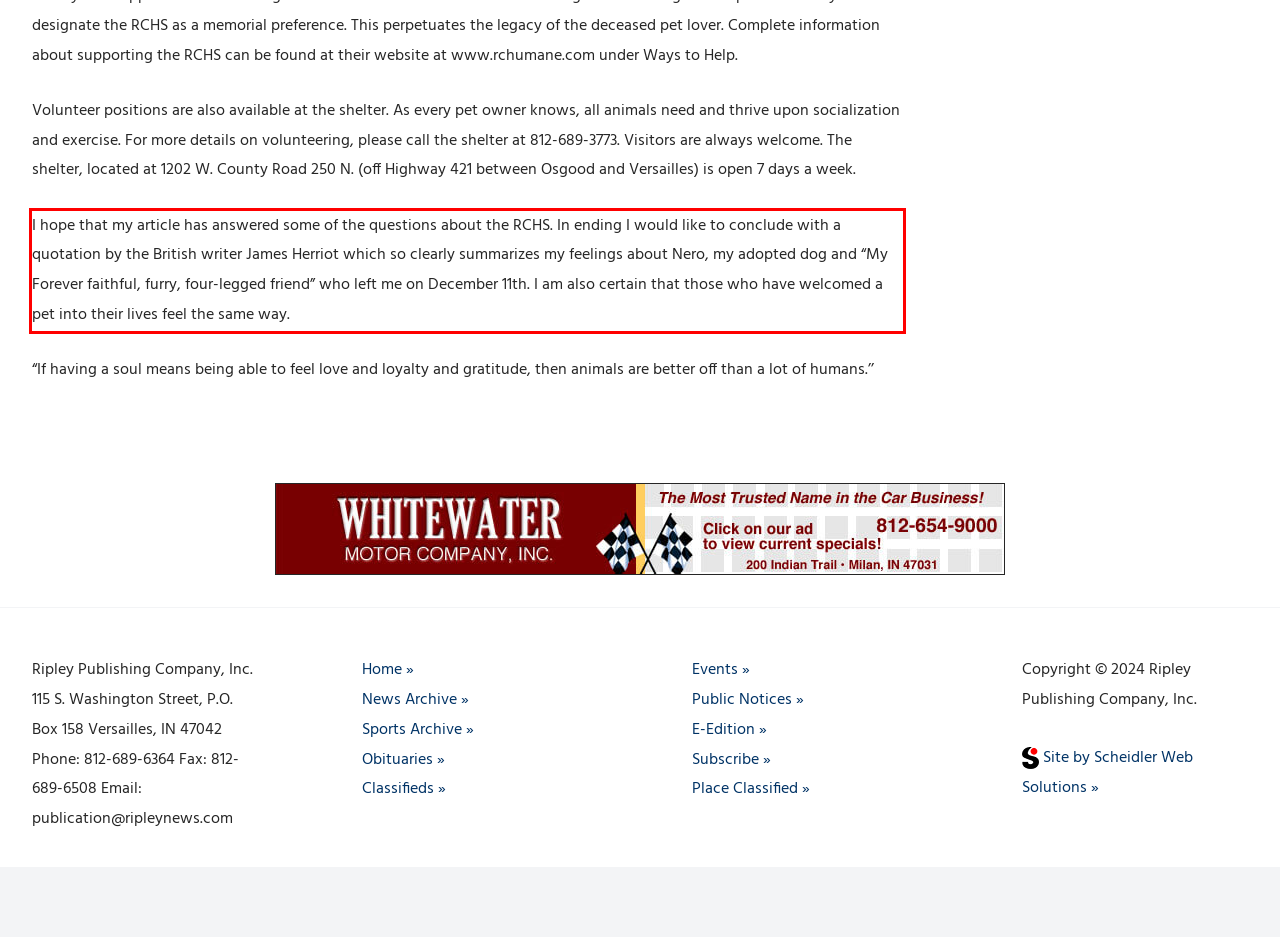Please extract the text content from the UI element enclosed by the red rectangle in the screenshot.

I hope that my article has answered some of the questions about the RCHS. In ending I would like to conclude with a quotation by the British writer James Herriot which so clearly summarizes my feelings about Nero, my adopted dog and “My Forever faithful, furry, four-legged friend” who left me on December 11th. I am also certain that those who have welcomed a pet into their lives feel the same way.